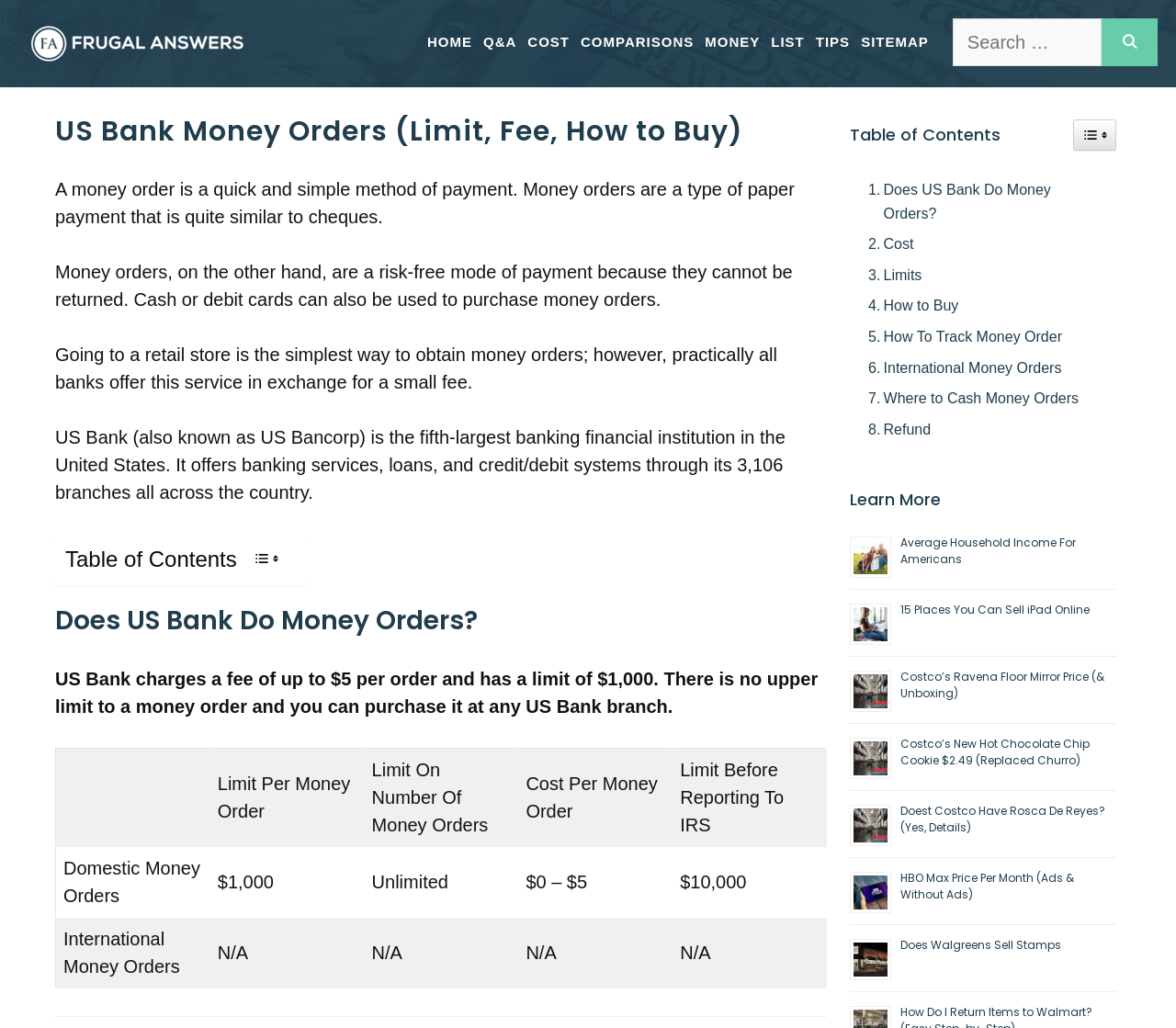Please locate the bounding box coordinates of the element that needs to be clicked to achieve the following instruction: "Go to 'June 2024'". The coordinates should be four float numbers between 0 and 1, i.e., [left, top, right, bottom].

None